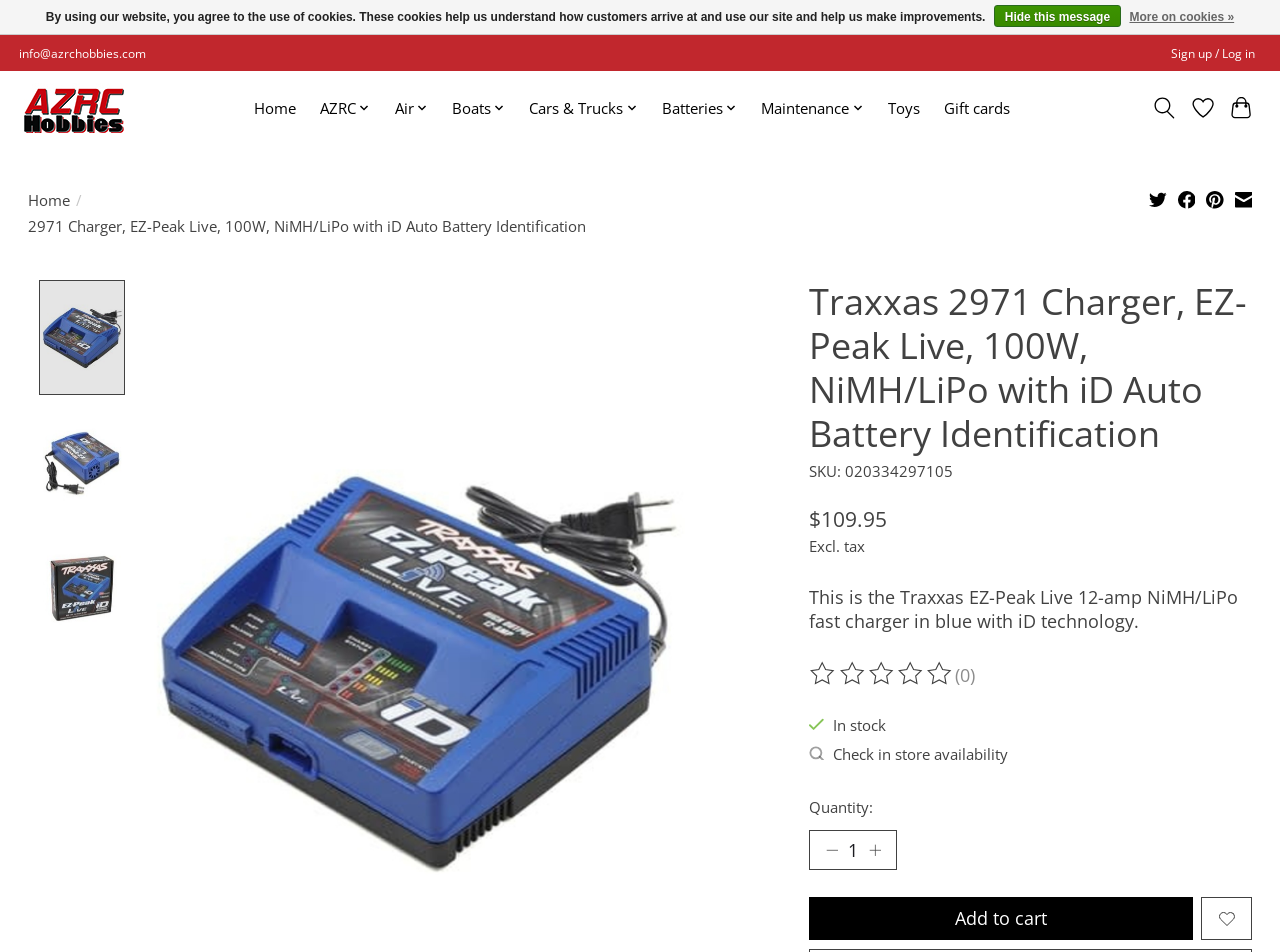Using the webpage screenshot, locate the HTML element that fits the following description and provide its bounding box: "More on cookies »".

[0.882, 0.005, 0.964, 0.03]